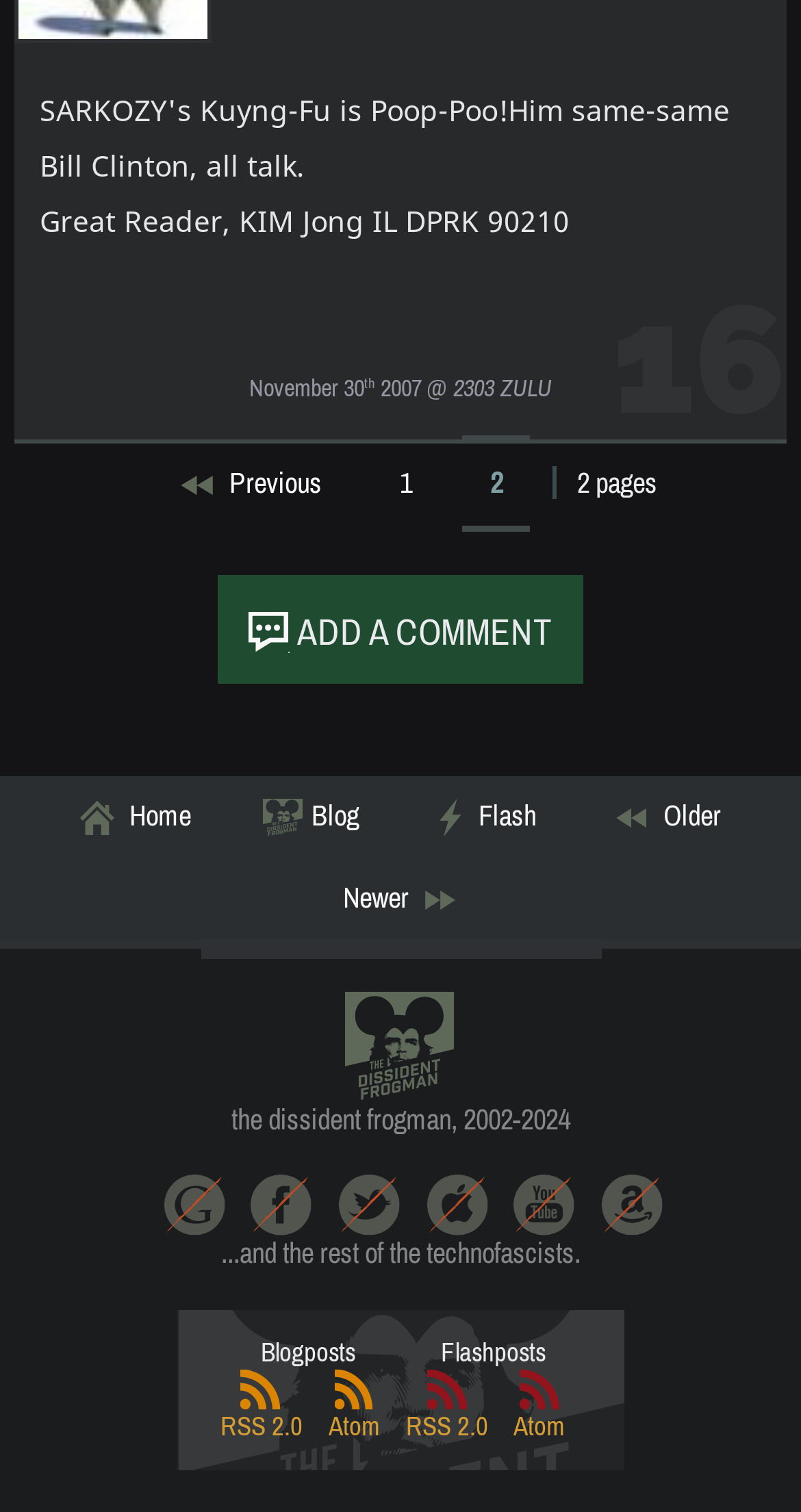Determine the bounding box coordinates for the element that should be clicked to follow this instruction: "subscribe to RSS 2.0". The coordinates should be given as four float numbers between 0 and 1, in the format [left, top, right, bottom].

[0.269, 0.906, 0.384, 0.955]